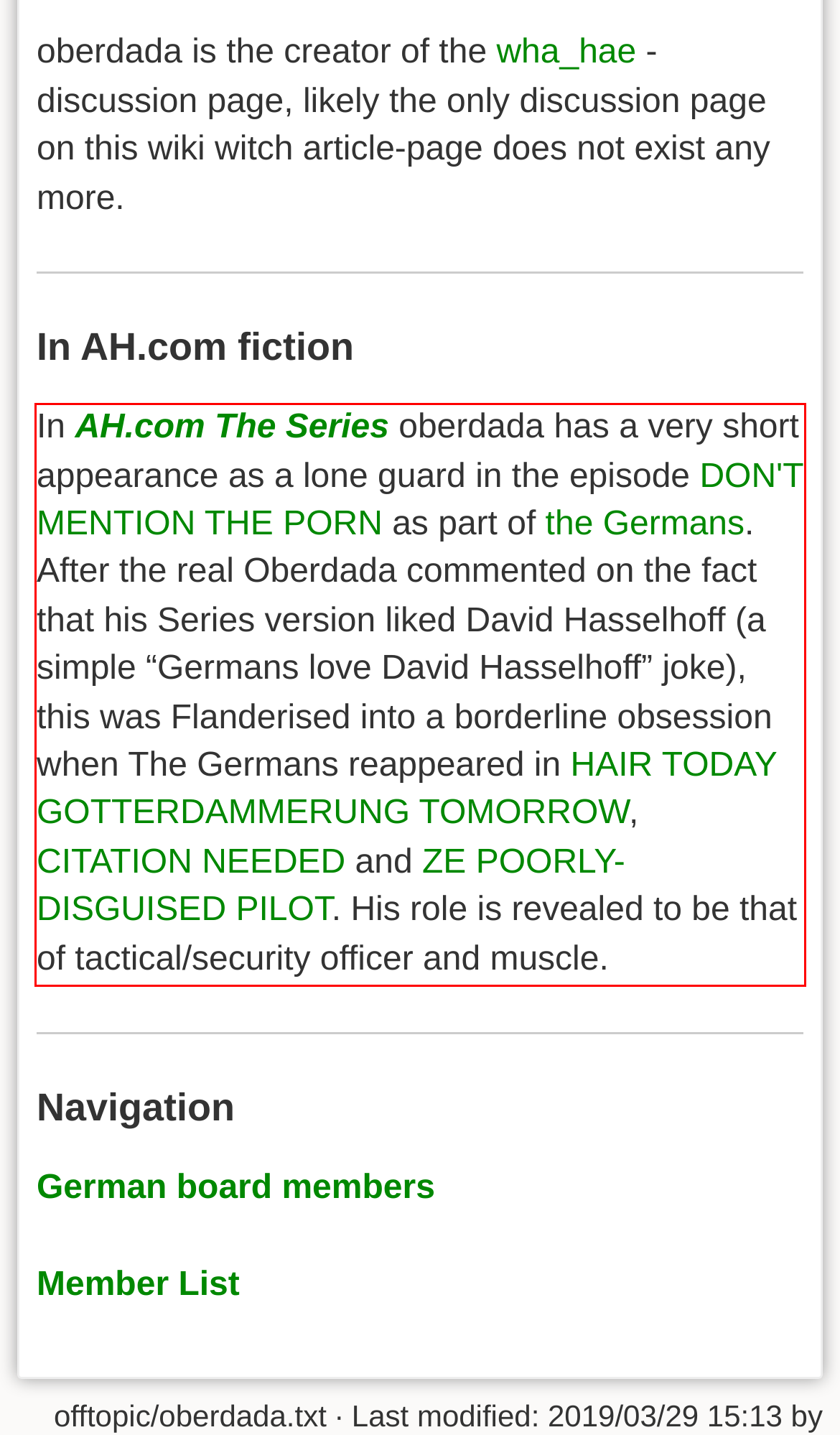You have a screenshot of a webpage with a UI element highlighted by a red bounding box. Use OCR to obtain the text within this highlighted area.

In AH.com The Series oberdada has a very short appearance as a lone guard in the episode DON'T MENTION THE PORN as part of the Germans. After the real Oberdada commented on the fact that his Series version liked David Hasselhoff (a simple “Germans love David Hasselhoff” joke), this was Flanderised into a borderline obsession when The Germans reappeared in HAIR TODAY GOTTERDAMMERUNG TOMORROW, CITATION NEEDED and ZE POORLY-DISGUISED PILOT. His role is revealed to be that of tactical/security officer and muscle.